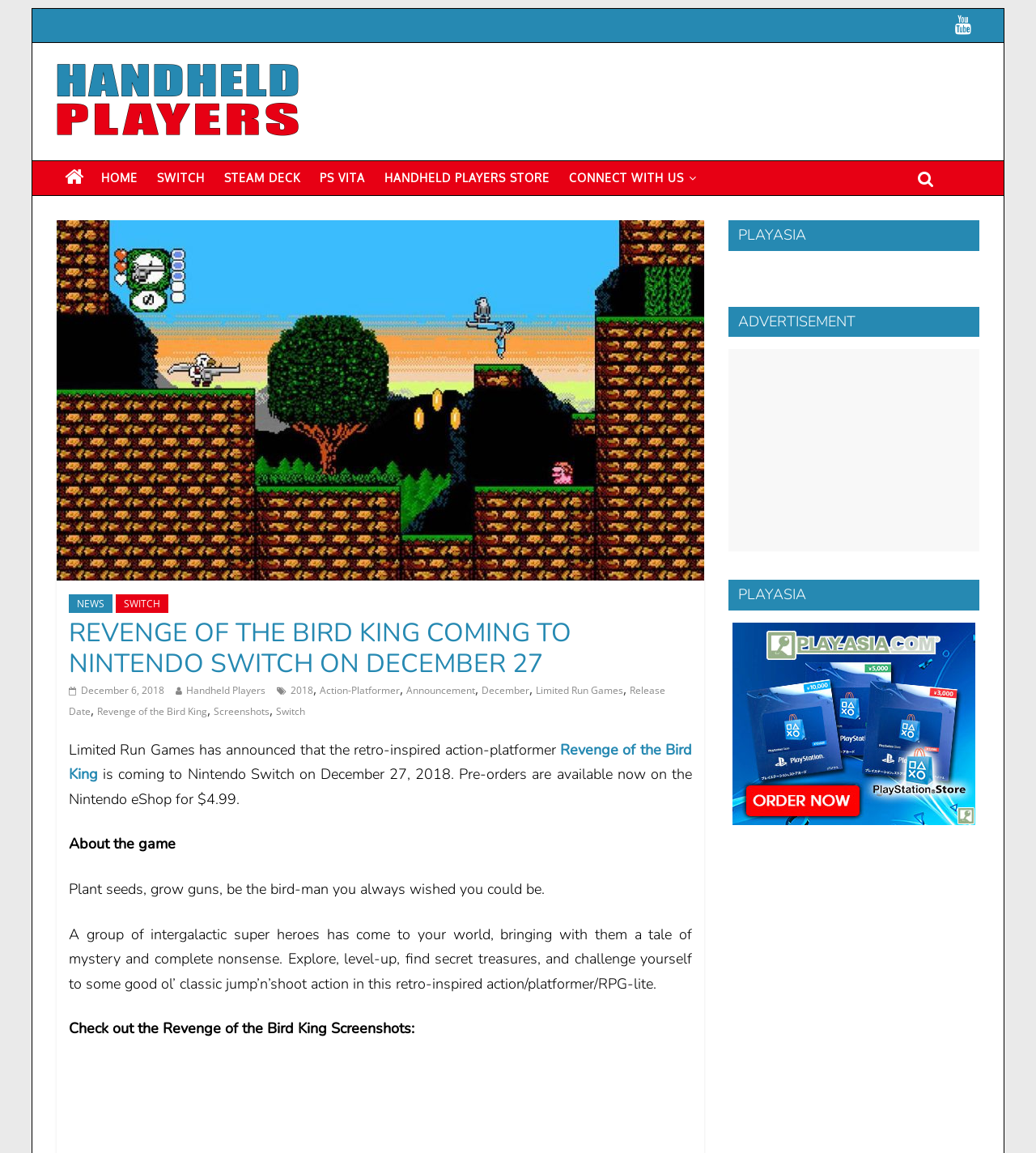Determine the heading of the webpage and extract its text content.

REVENGE OF THE BIRD KING COMING TO NINTENDO SWITCH ON DECEMBER 27